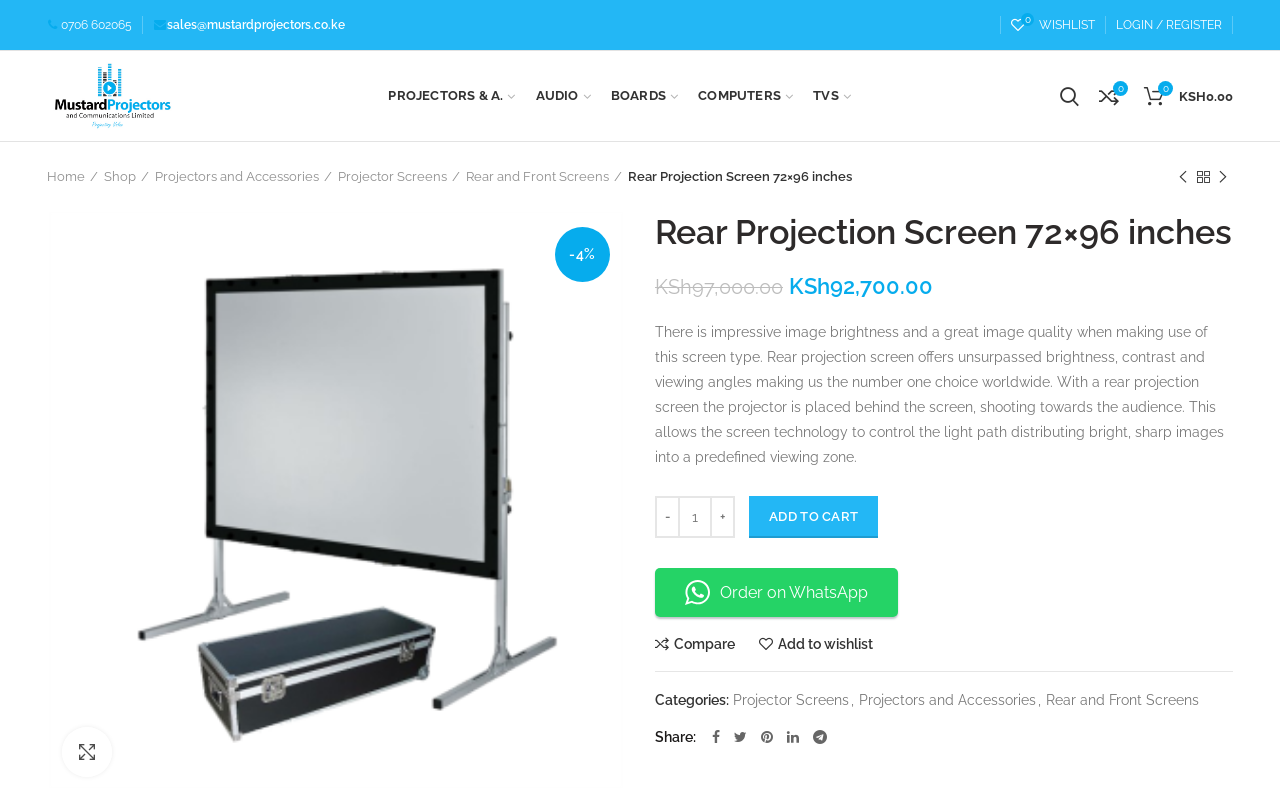Show the bounding box coordinates for the element that needs to be clicked to execute the following instruction: "Search for products". Provide the coordinates in the form of four float numbers between 0 and 1, i.e., [left, top, right, bottom].

[0.82, 0.096, 0.851, 0.146]